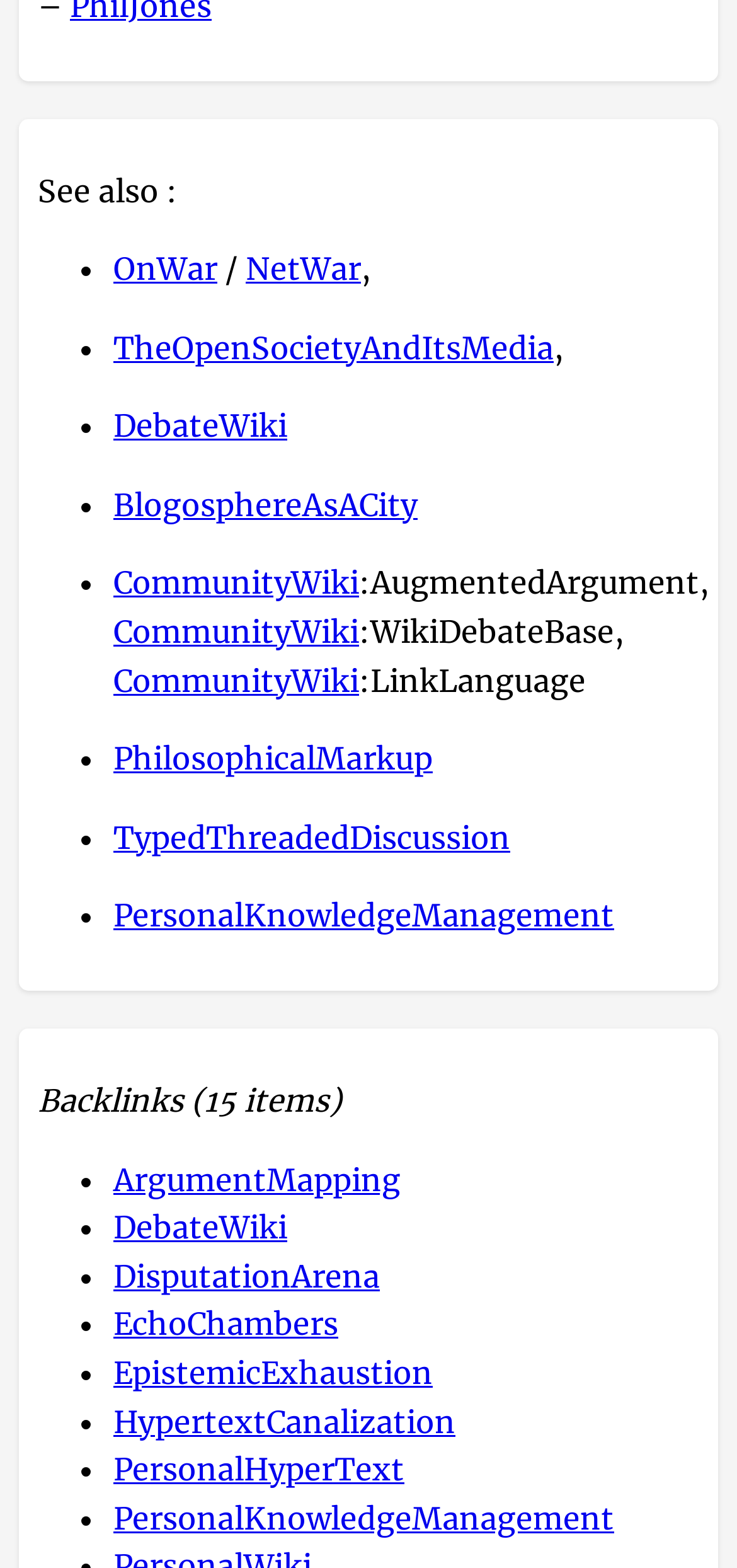Identify the bounding box coordinates of the clickable region required to complete the instruction: "Go to the PersonalKnowledgeManagement page". The coordinates should be given as four float numbers within the range of 0 and 1, i.e., [left, top, right, bottom].

[0.154, 0.572, 0.833, 0.596]